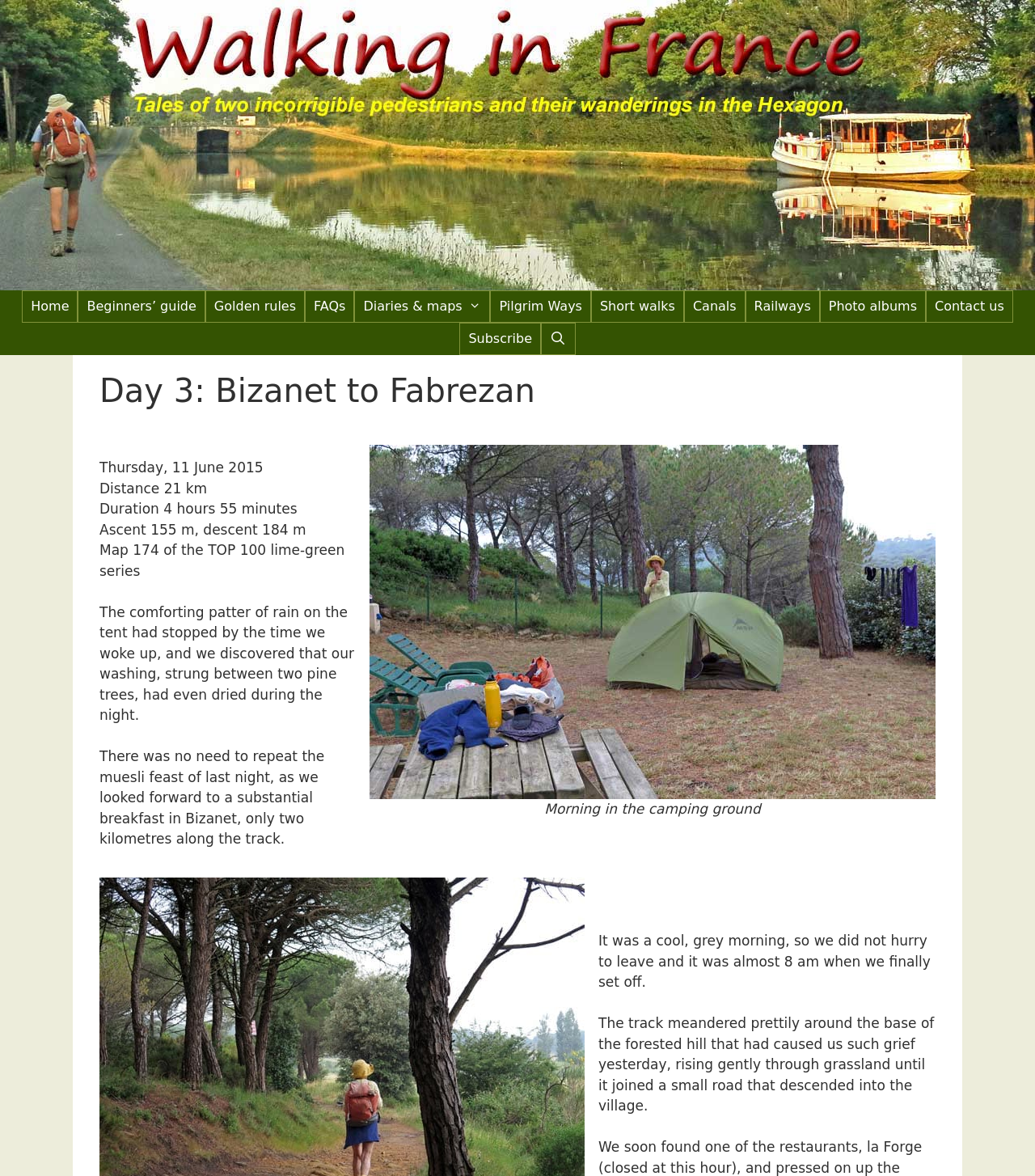Locate and generate the text content of the webpage's heading.

Day 3: Bizanet to Fabrezan